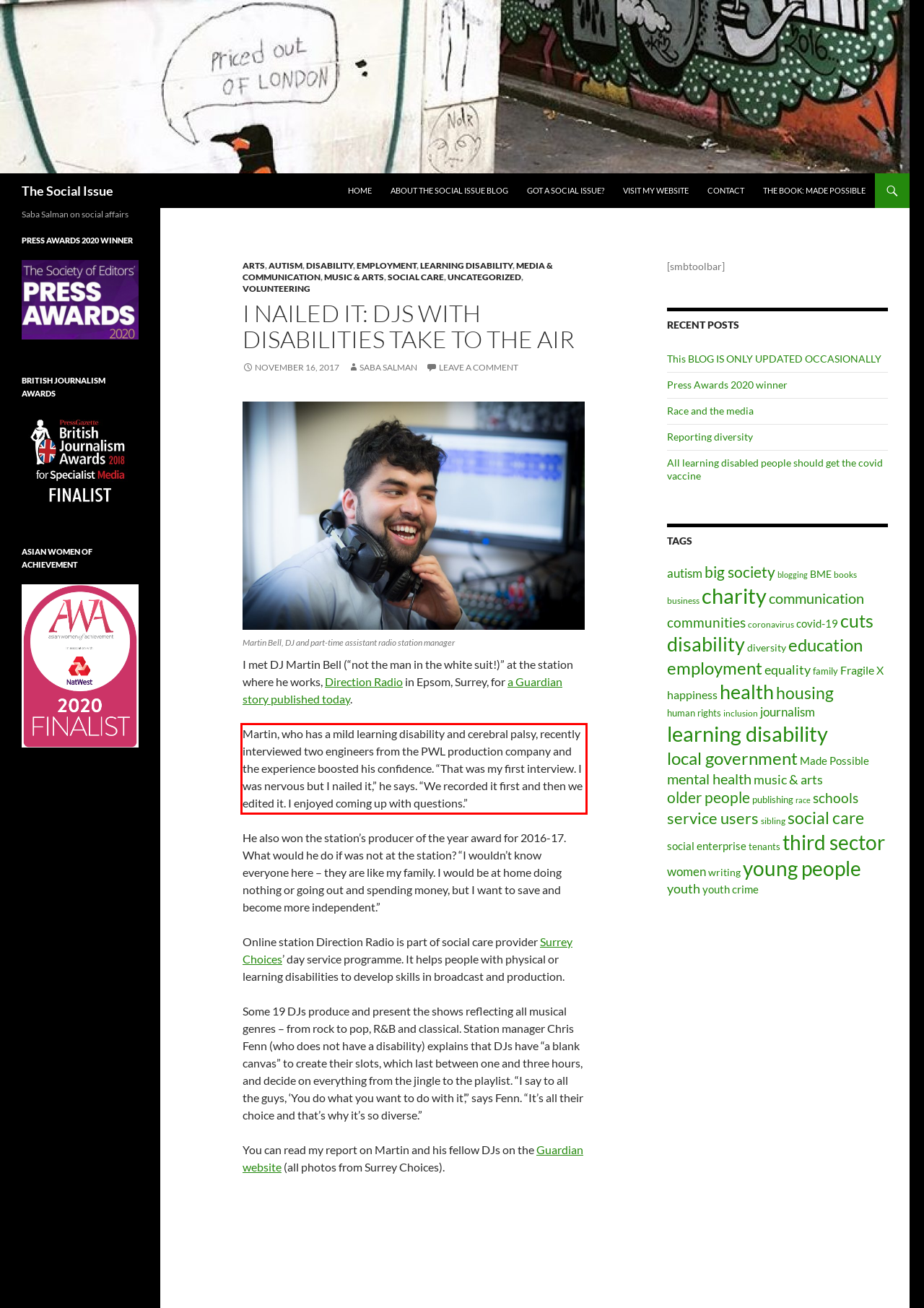You are provided with a screenshot of a webpage that includes a UI element enclosed in a red rectangle. Extract the text content inside this red rectangle.

Martin, who has a mild learning disability and cerebral palsy, recently interviewed two engineers from the PWL production company and the experience boosted his confidence. “That was my first interview. I was nervous but I nailed it,” he says. “We recorded it first and then we edited it. I enjoyed coming up with questions.”